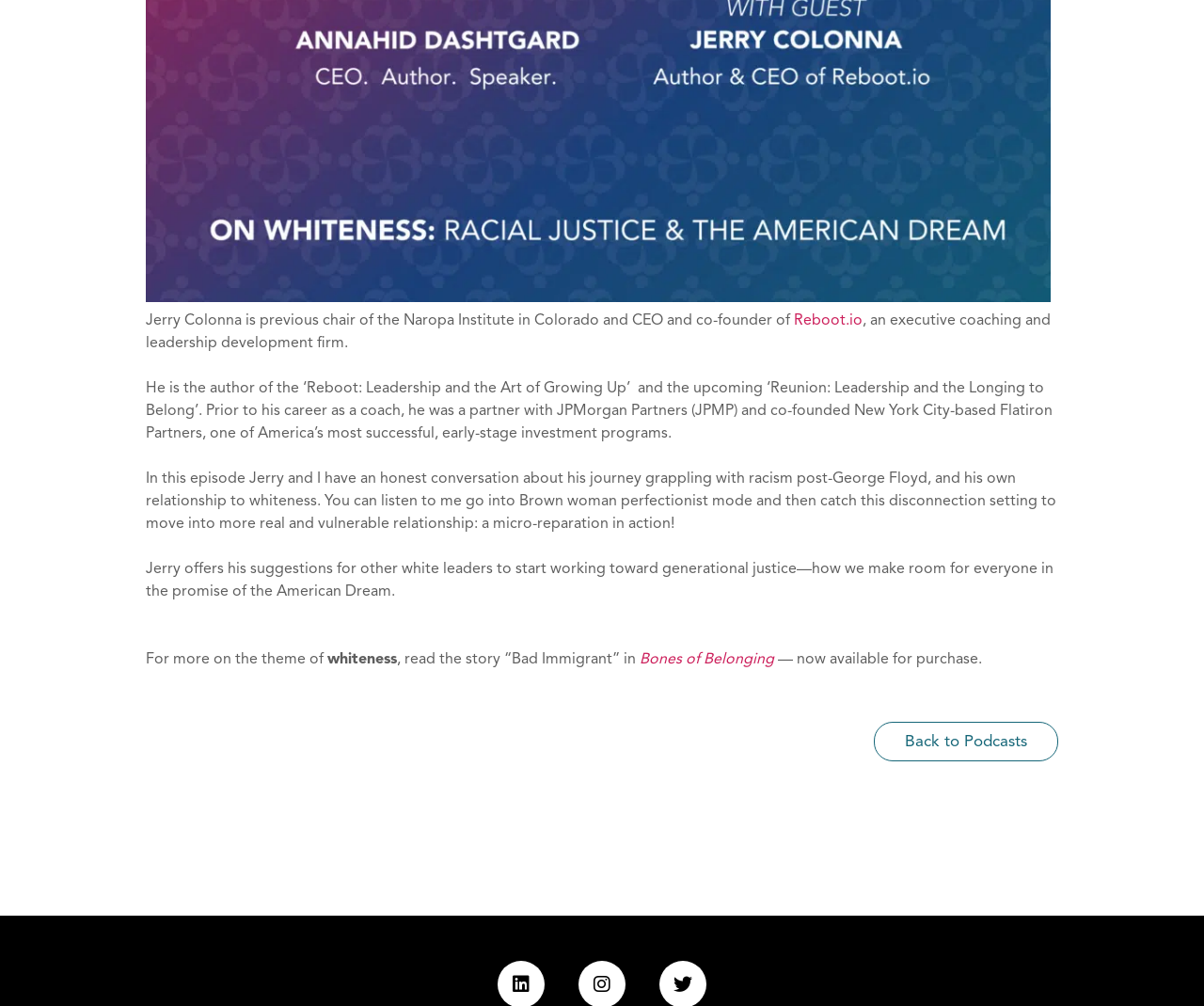Consider the image and give a detailed and elaborate answer to the question: 
What is the topic of the conversation between Jerry and the author?

The answer can be found in the StaticText element with the text 'In this episode Jerry and I have an honest conversation about his journey grappling with racism post-George Floyd, and his own relationship to whiteness.' which indicates that the topic of the conversation is racism.